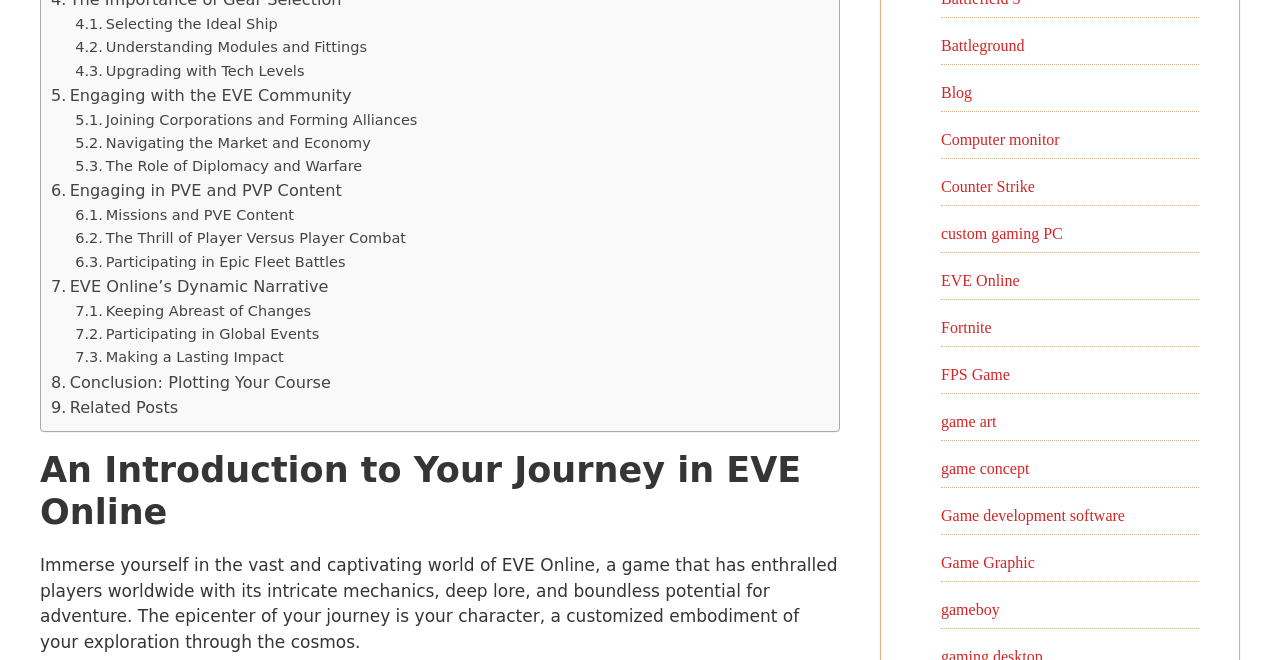Please determine the bounding box coordinates for the UI element described here. Use the format (top-left x, top-left y, bottom-right x, bottom-right y) with values bounded between 0 and 1: gameboy

[0.735, 0.91, 0.781, 0.936]